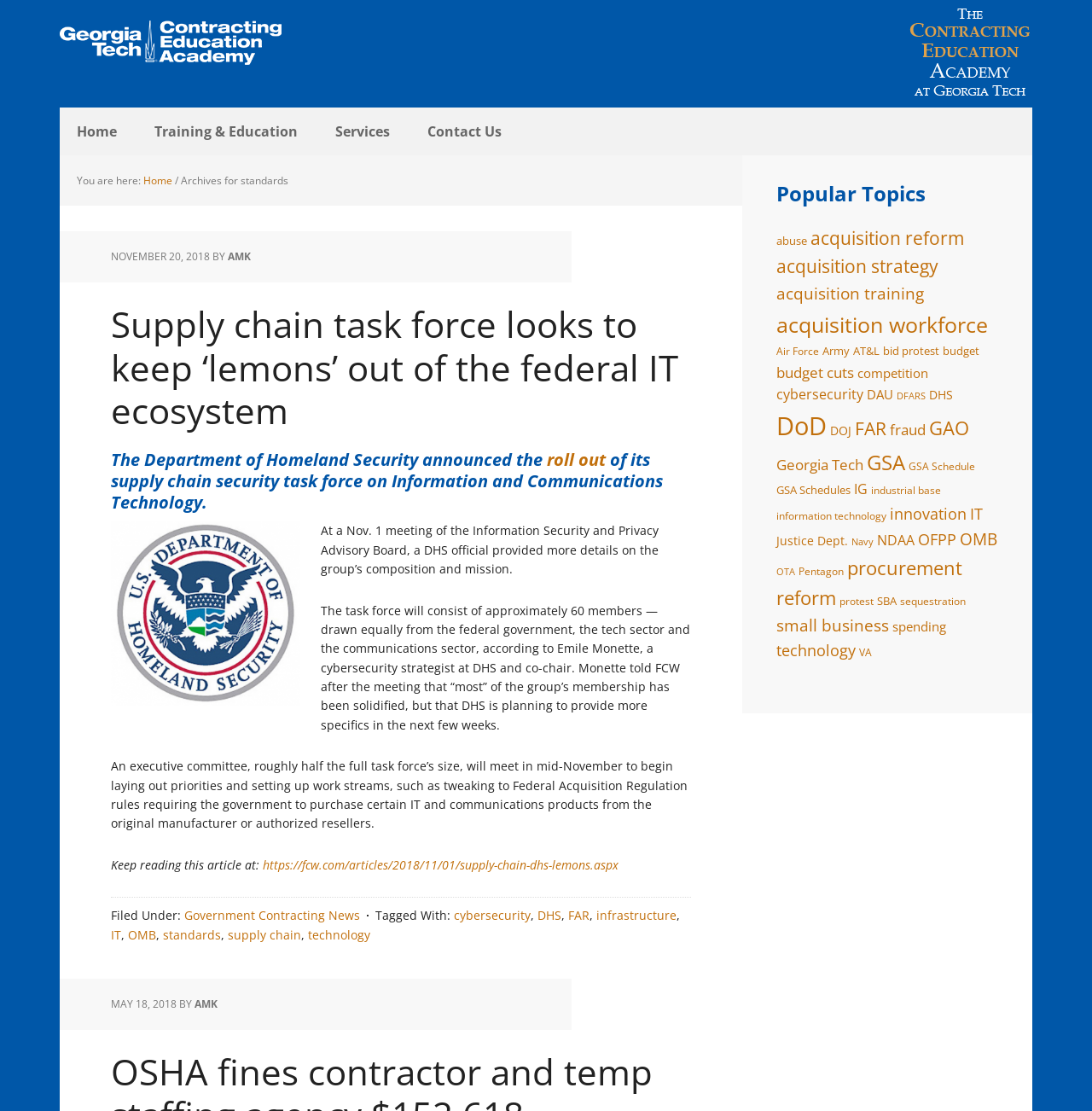How many links are there in the 'Popular Topics' section?
Using the image as a reference, give an elaborate response to the question.

The 'Popular Topics' section is located in the 'Primary Sidebar' section of the webpage. It contains 26 links, each representing a different topic, such as 'abuse', 'acquisition reform', 'acquisition strategy', and so on.